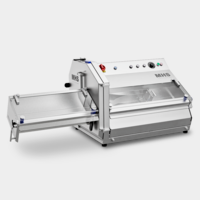What is the name of the specific model shown?
Analyze the image and deliver a detailed answer to the question.

The caption specifically refers to the model as 'PCE 65 TM', which is the name of the particular model of the slicing machine being described.